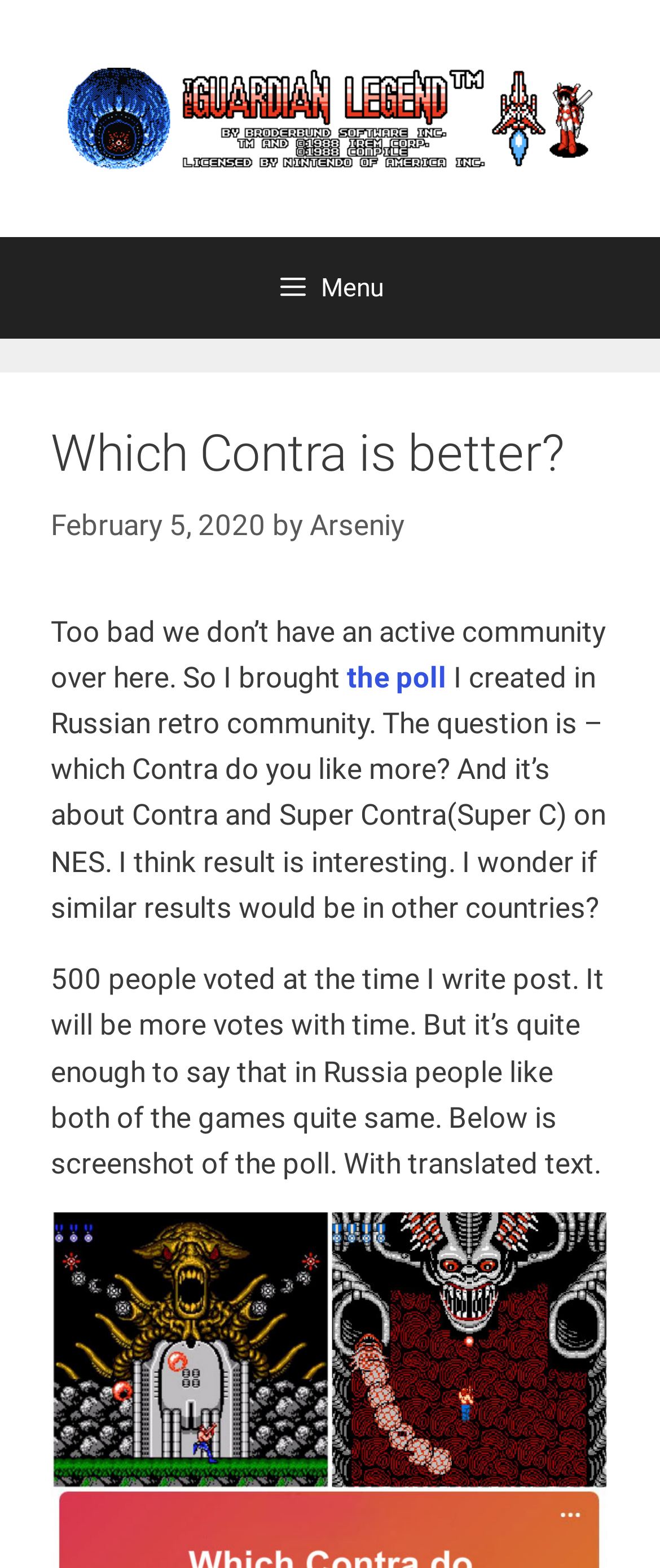How many people voted in the poll?
Please provide a detailed answer to the question.

I found the number of people who voted in the poll by reading the text in the content section, which states '500 people voted at the time I write post'.